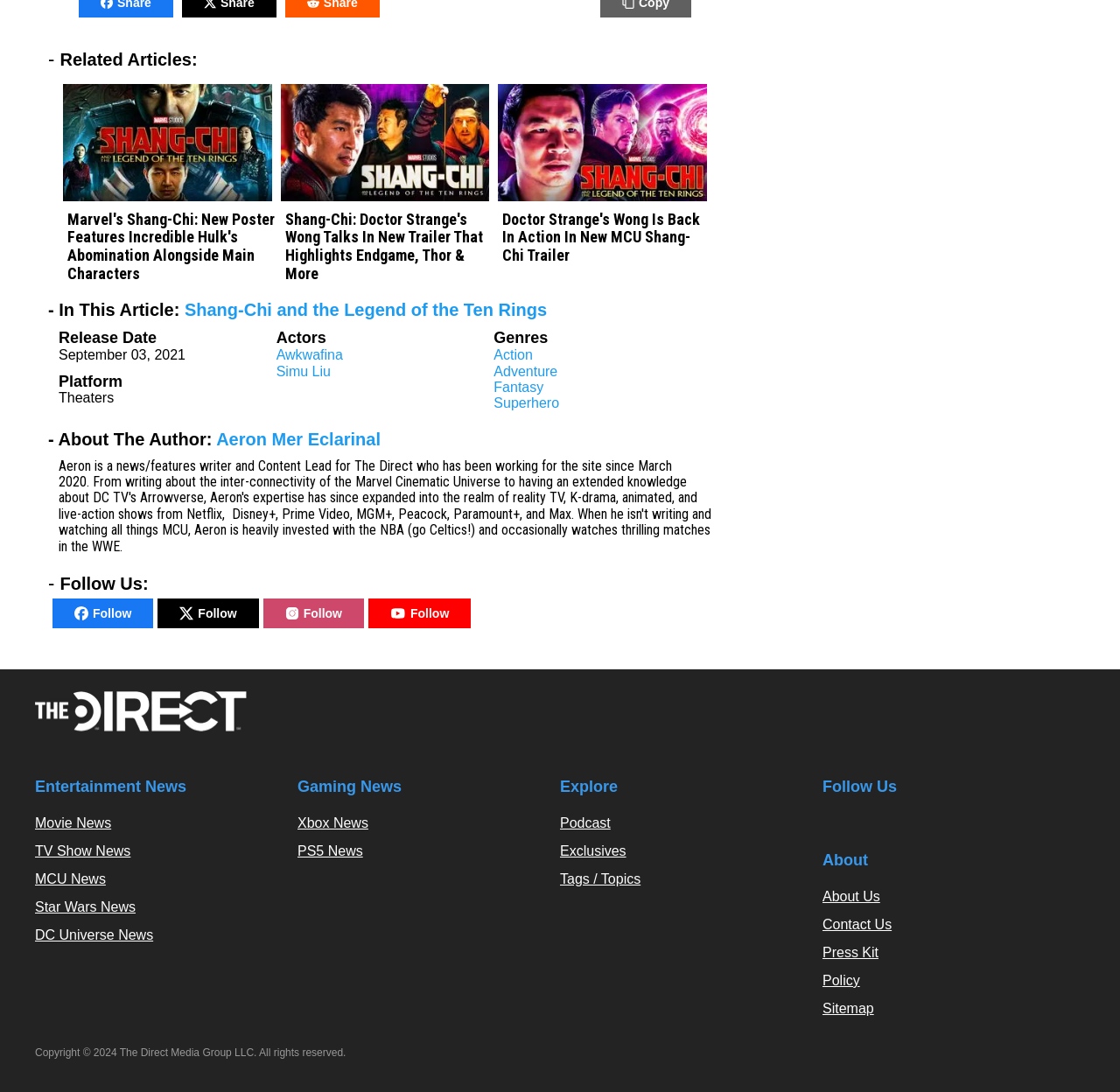Please identify the bounding box coordinates of the area I need to click to accomplish the following instruction: "Click on the link to read about Shang-Chi and the Legend of the Ten Rings".

[0.165, 0.275, 0.488, 0.293]